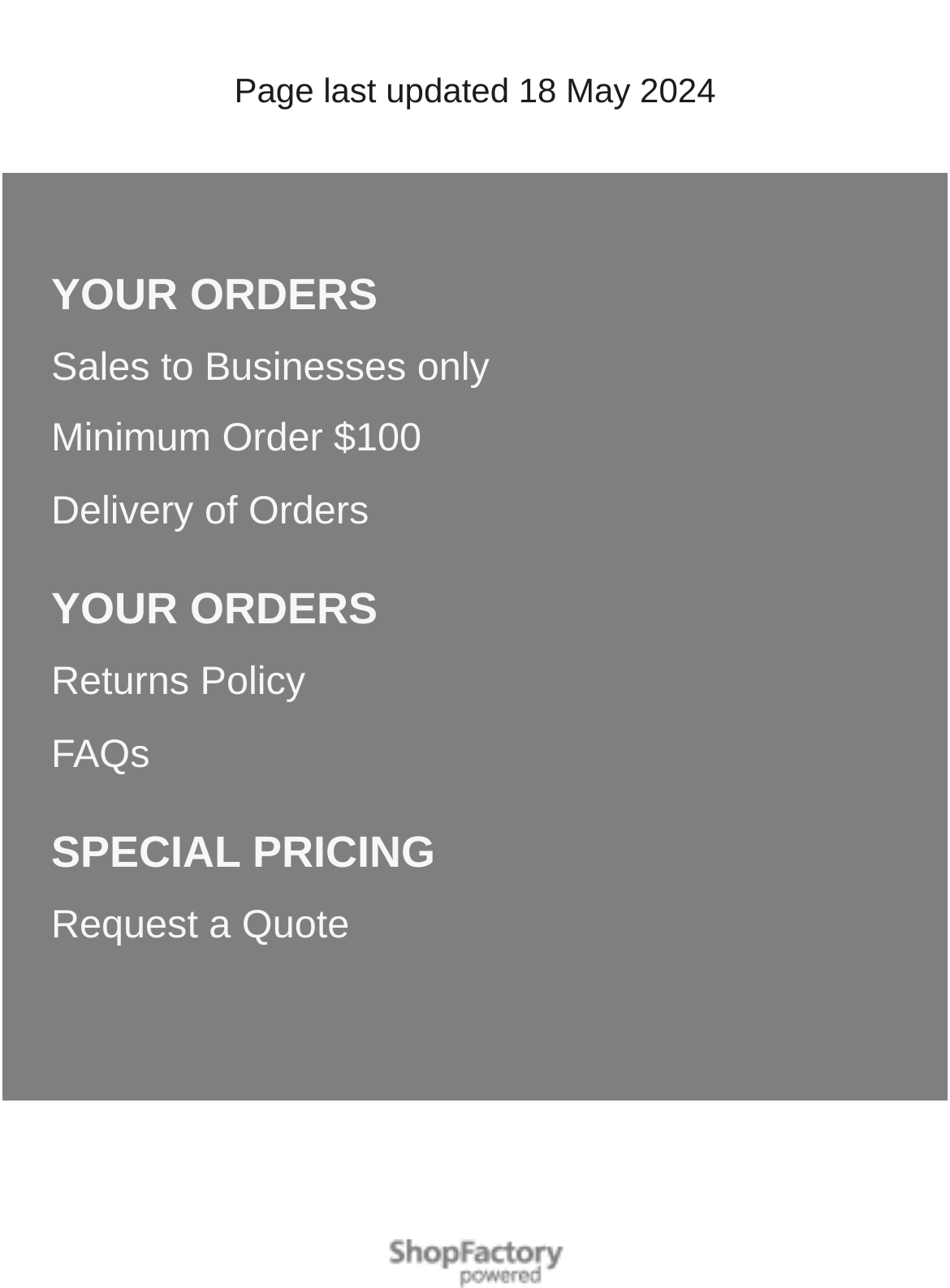Identify the bounding box coordinates for the element that needs to be clicked to fulfill this instruction: "Learn about sales to businesses only". Provide the coordinates in the format of four float numbers between 0 and 1: [left, top, right, bottom].

[0.054, 0.268, 0.882, 0.305]